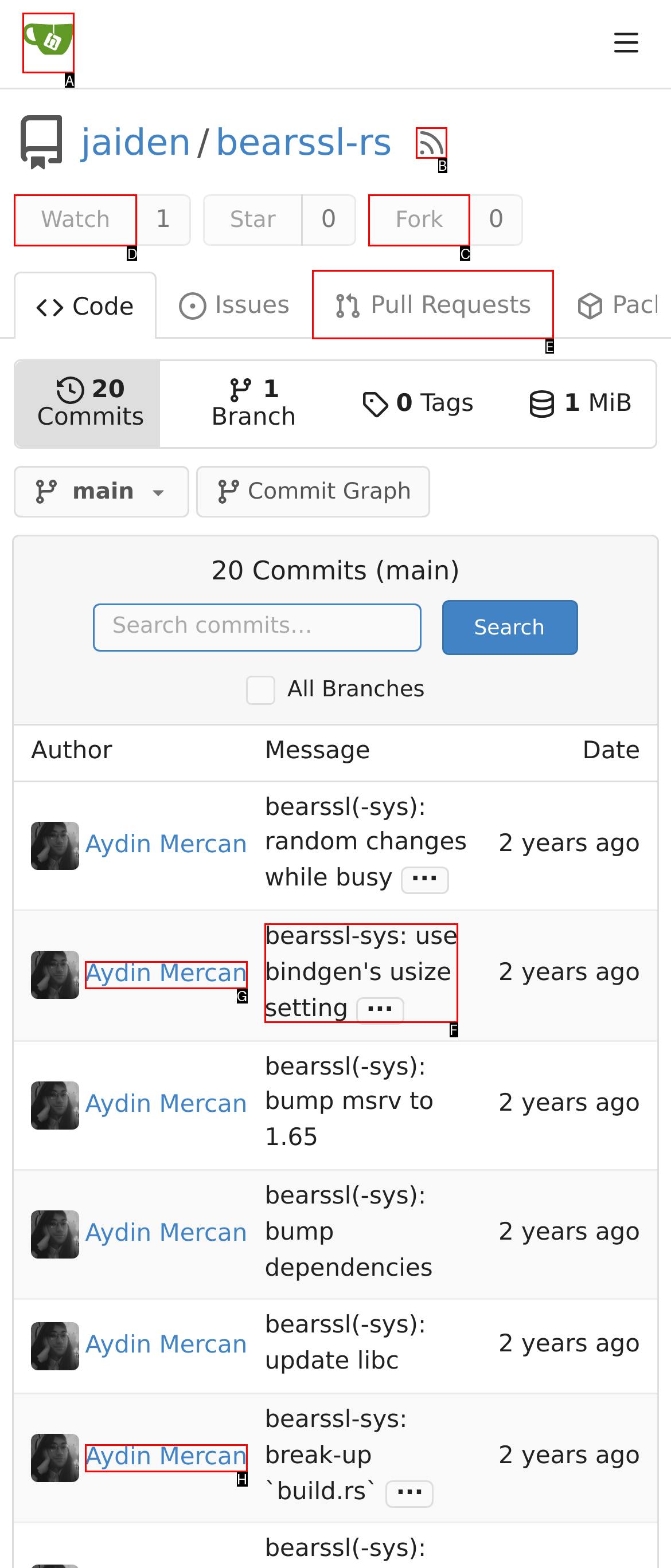Determine which option you need to click to execute the following task: Watch this repository. Provide your answer as a single letter.

D